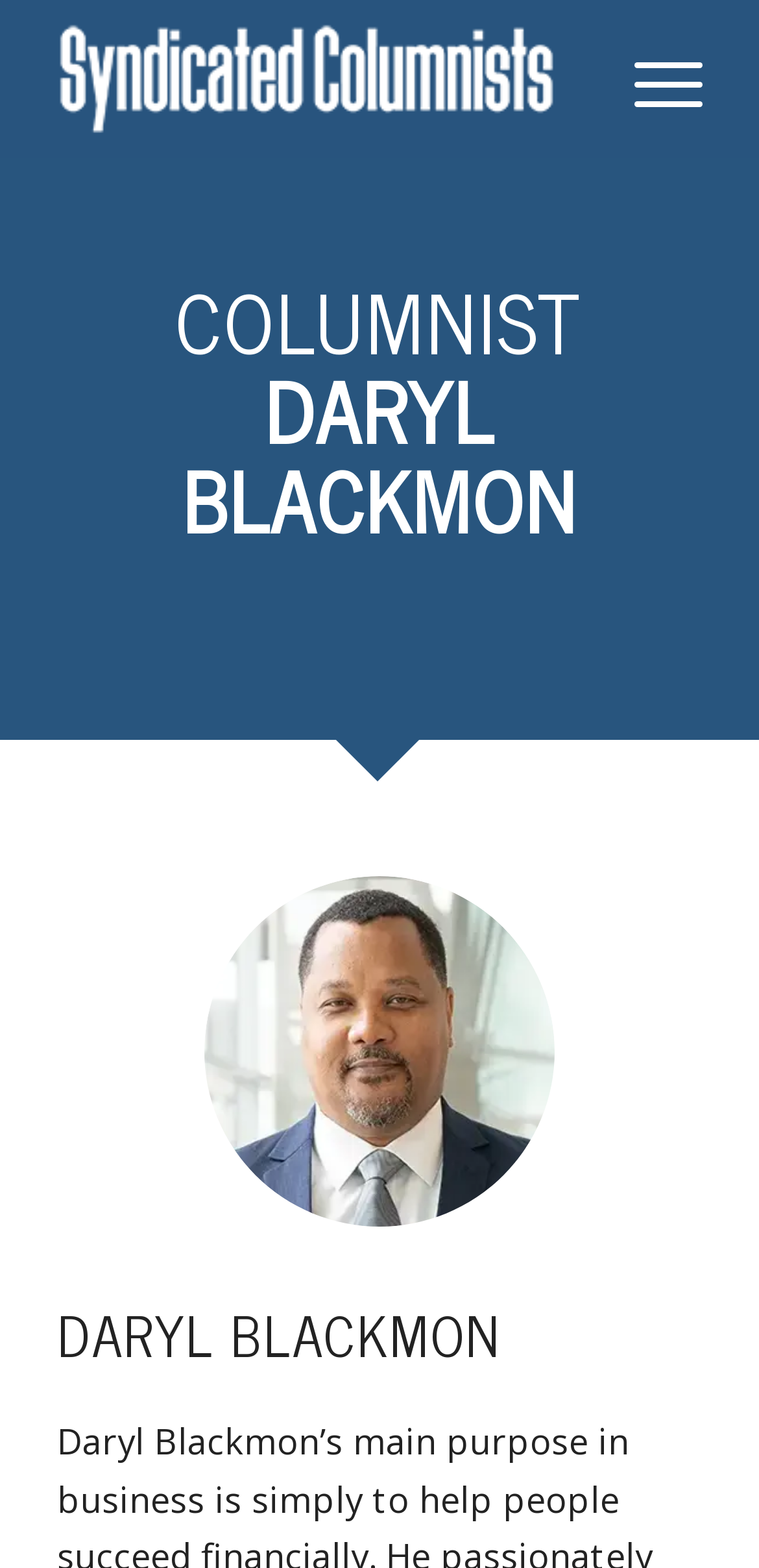Based on the element description, predict the bounding box coordinates (top-left x, top-left y, bottom-right x, bottom-right y) for the UI element in the screenshot: alt="Syndicated Columnists"

[0.075, 0.0, 0.755, 0.099]